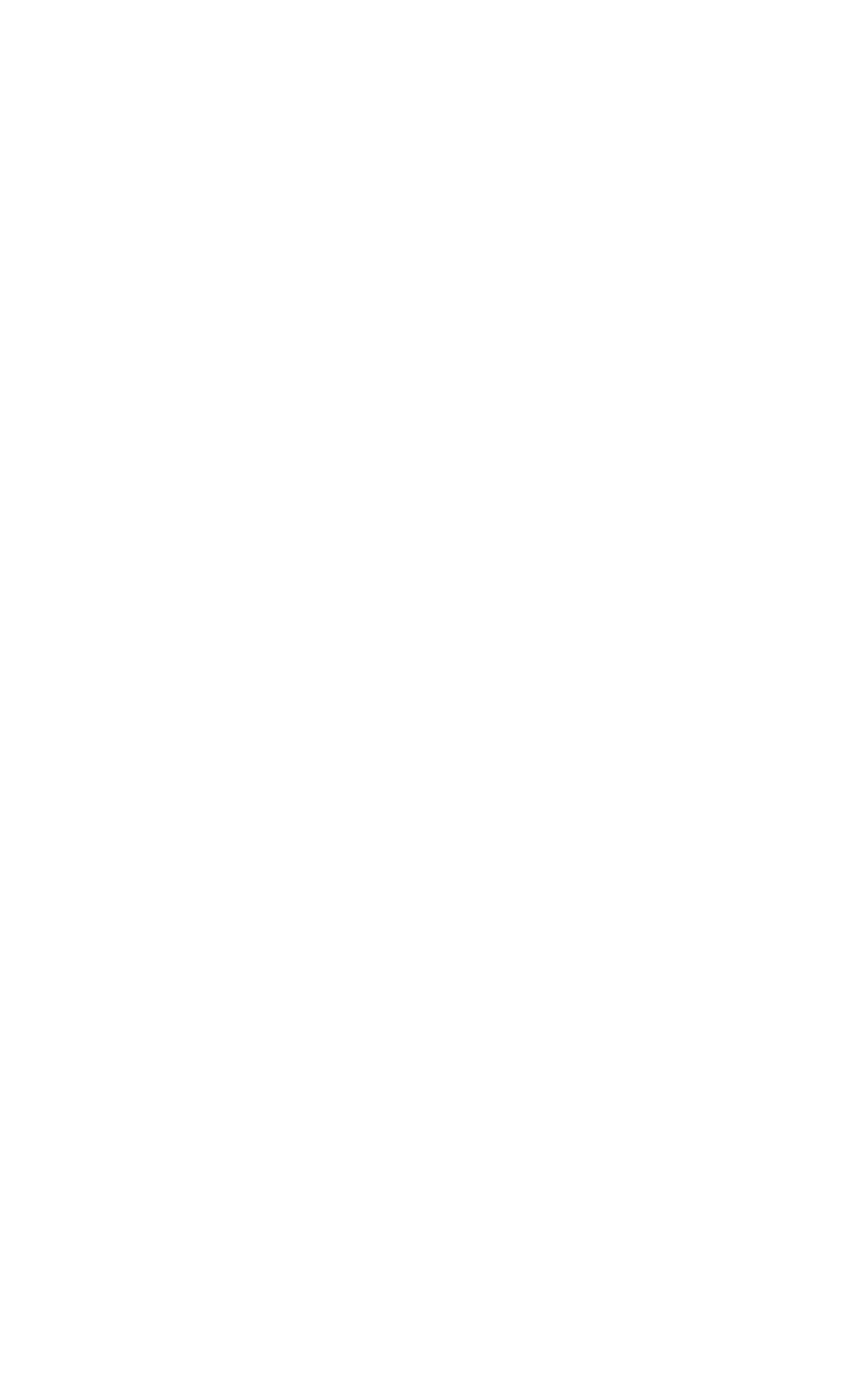Locate the bounding box for the described UI element: "Index of Transcripts". Ensure the coordinates are four float numbers between 0 and 1, formatted as [left, top, right, bottom].

[0.021, 0.855, 0.753, 0.914]